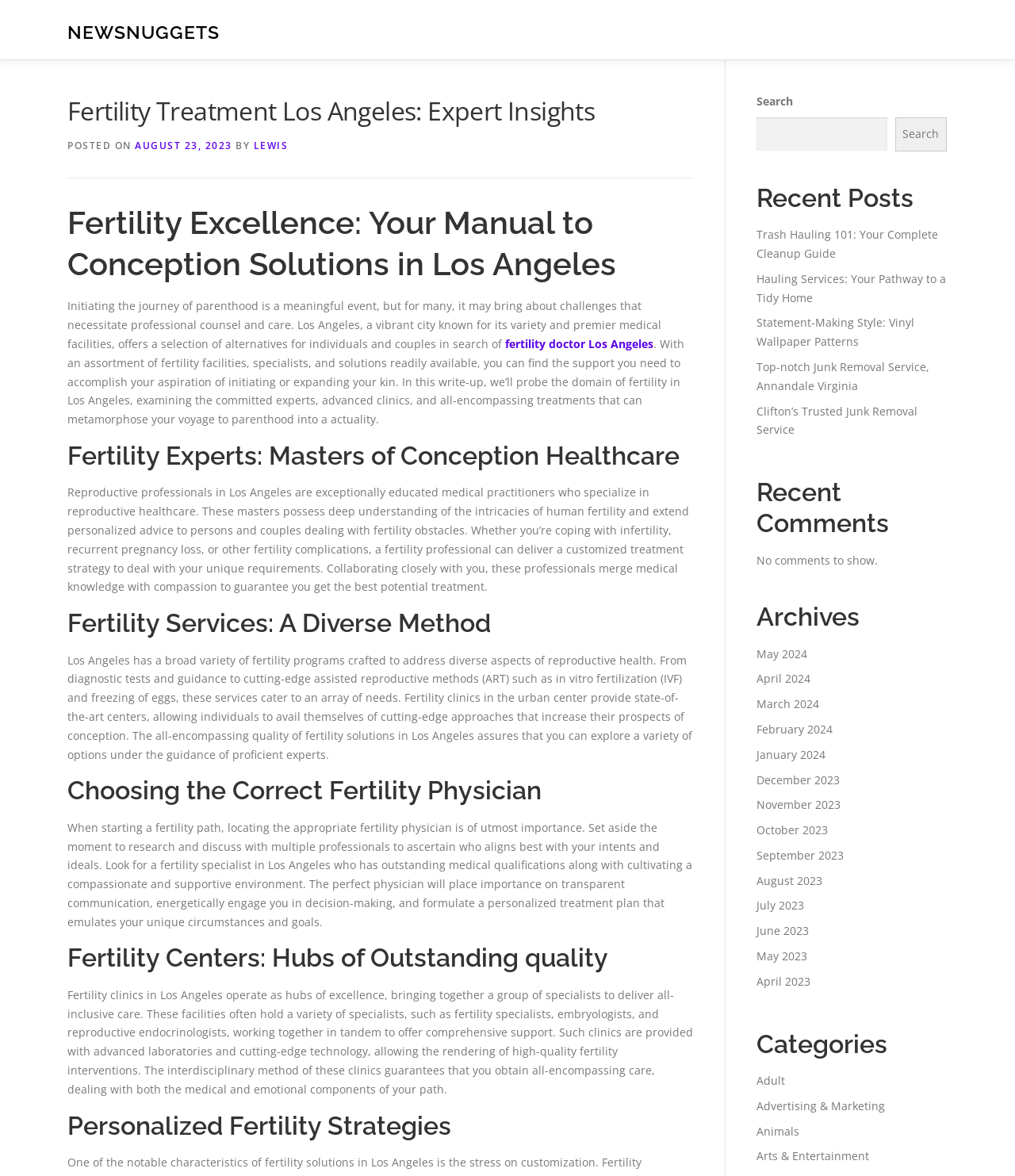Highlight the bounding box of the UI element that corresponds to this description: "parent_node: Search name="s"".

[0.745, 0.1, 0.874, 0.129]